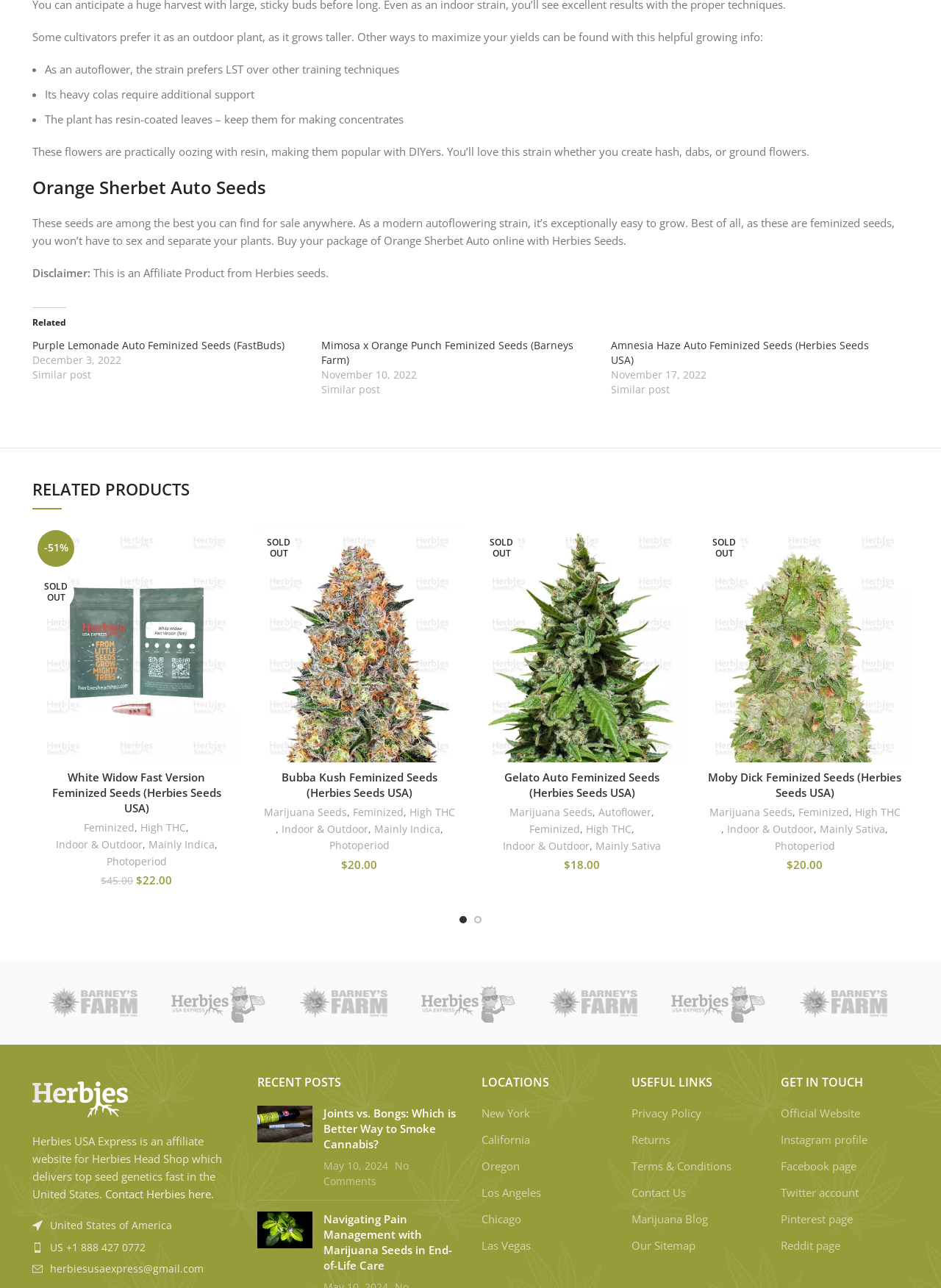Provide the bounding box coordinates, formatted as (top-left x, top-left y, bottom-right x, bottom-right y), with all values being floating point numbers between 0 and 1. Identify the bounding box of the UI element that matches the description: Autoflower

[0.636, 0.53, 0.692, 0.543]